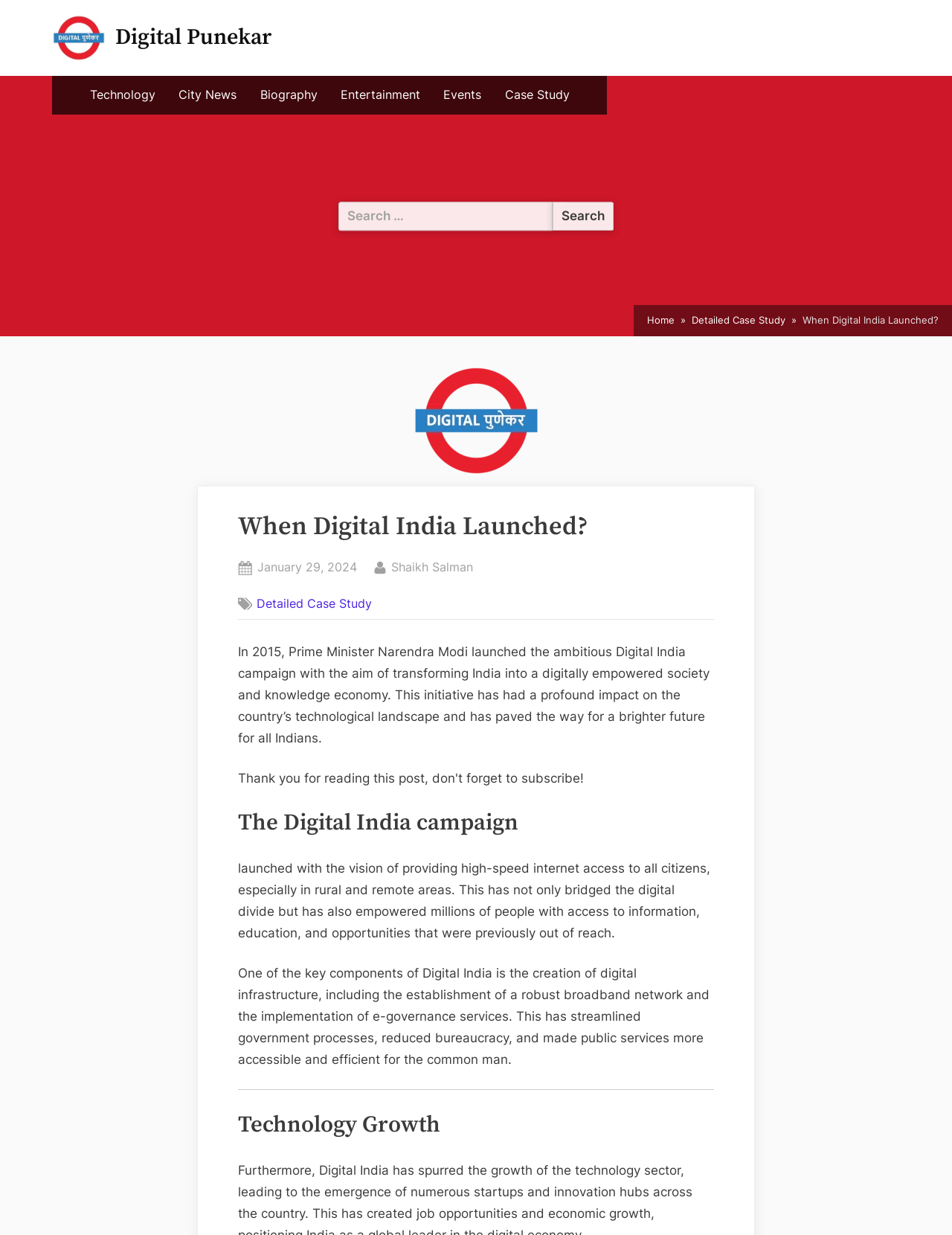What is the name of the campaign launched by PM Narendra Modi? Examine the screenshot and reply using just one word or a brief phrase.

Digital India